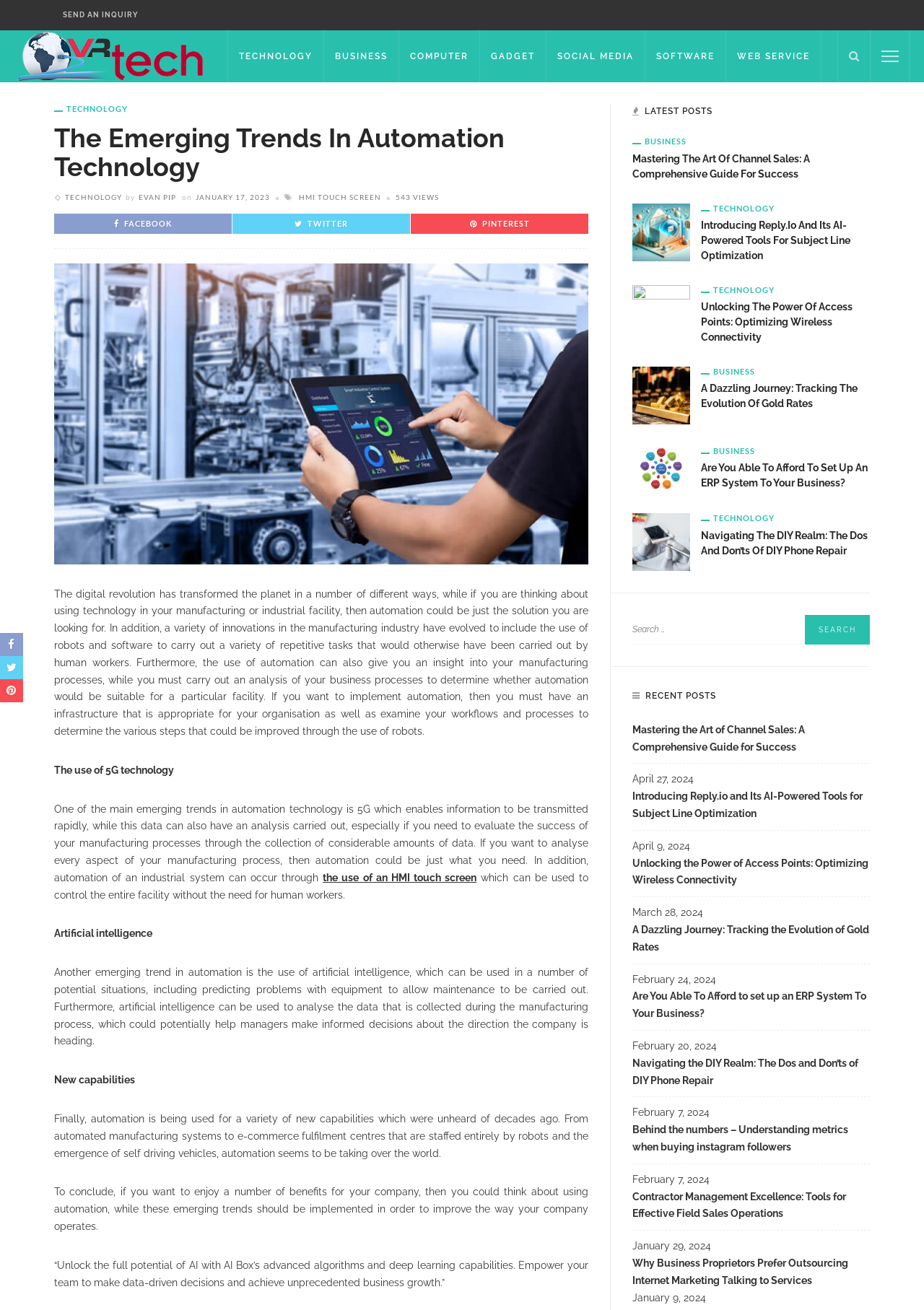Identify the bounding box coordinates of the region I need to click to complete this instruction: "Visit the TECHNOLOGY page".

[0.246, 0.023, 0.351, 0.063]